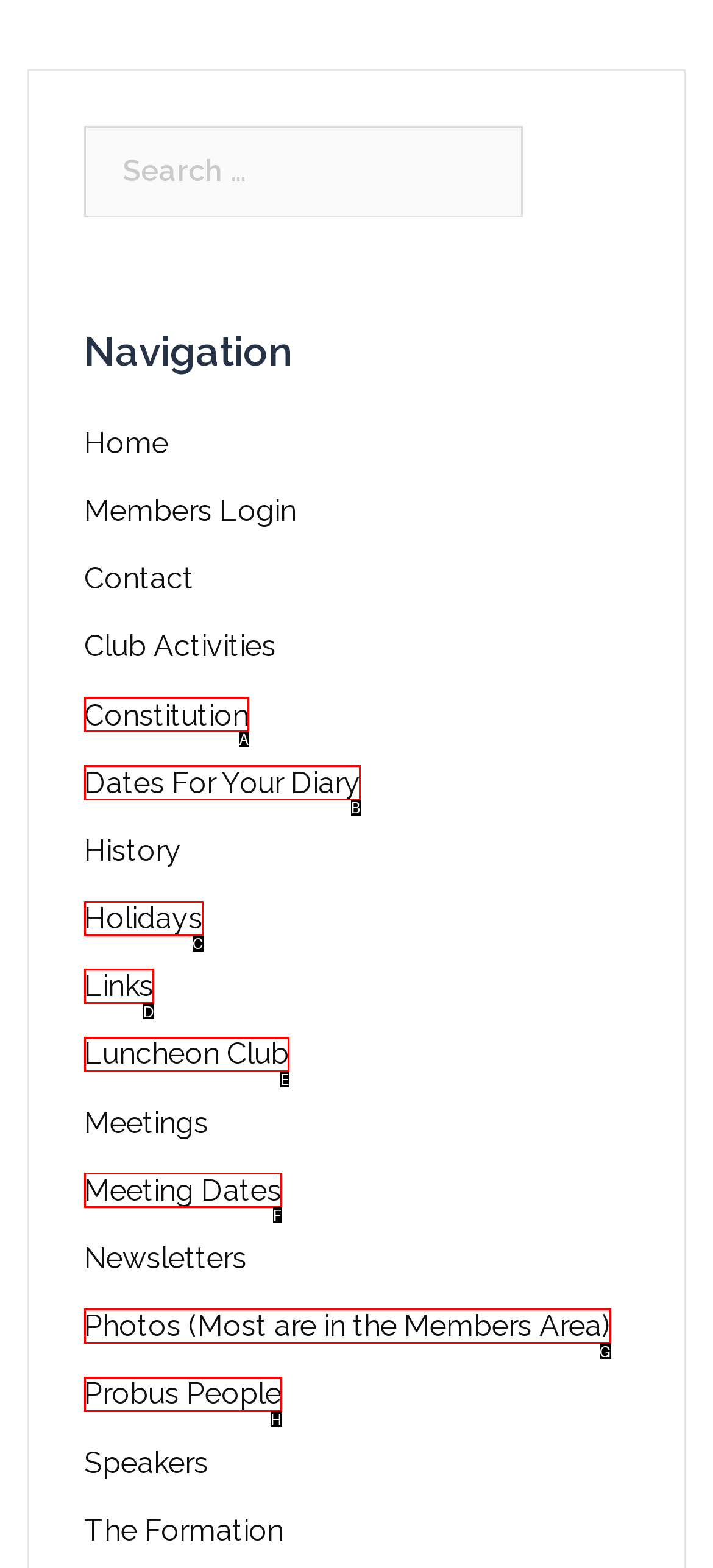Please identify the UI element that matches the description: Links
Respond with the letter of the correct option.

D